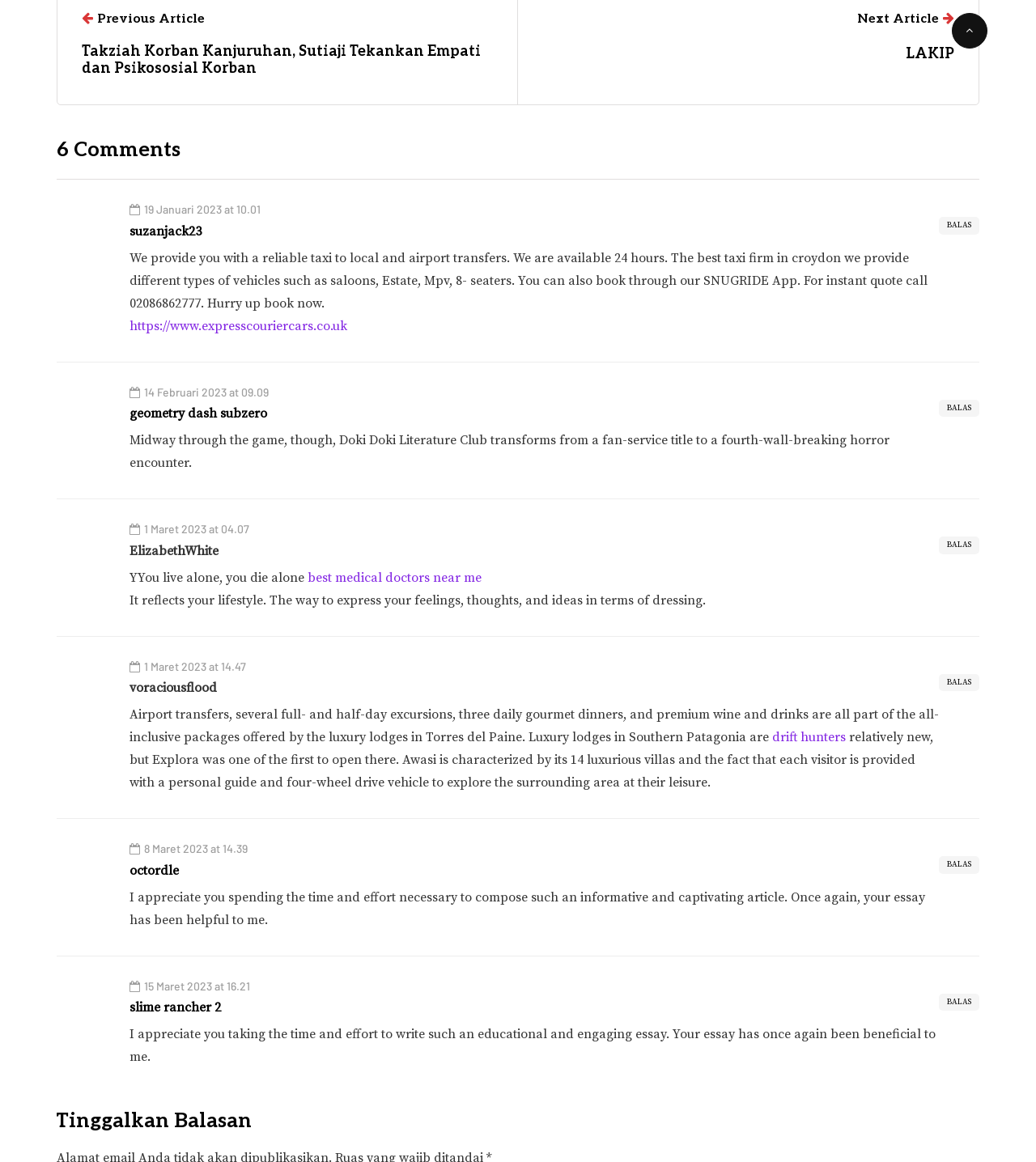Determine the bounding box for the HTML element described here: "19 Januari 2023 at 10.01". The coordinates should be given as [left, top, right, bottom] with each number being a float between 0 and 1.

[0.139, 0.174, 0.252, 0.186]